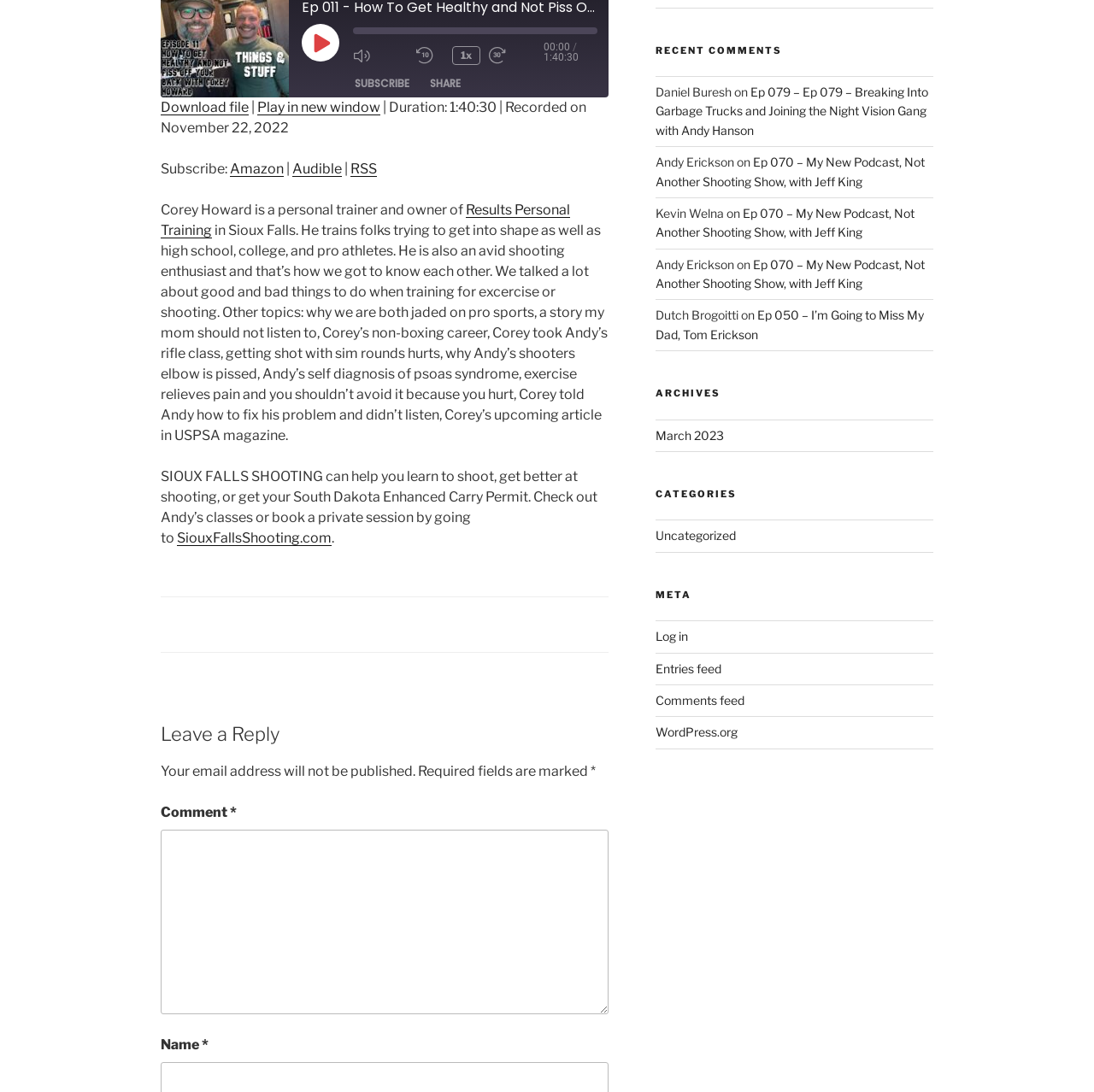Find the bounding box coordinates of the clickable region needed to perform the following instruction: "Copy the RSS feed URL". The coordinates should be provided as four float numbers between 0 and 1, i.e., [left, top, right, bottom].

[0.521, 0.142, 0.542, 0.166]